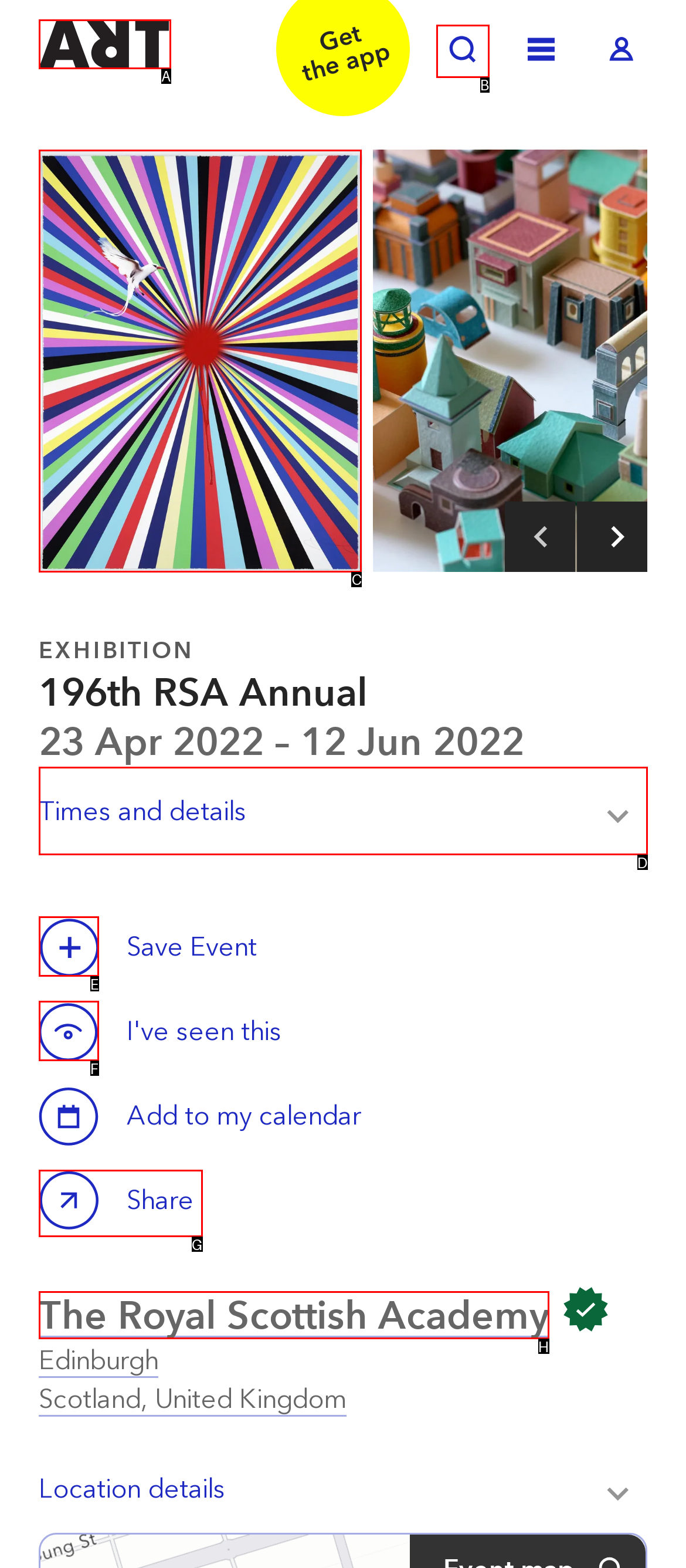Identify the bounding box that corresponds to: aria-label="Zoom in"
Respond with the letter of the correct option from the provided choices.

C